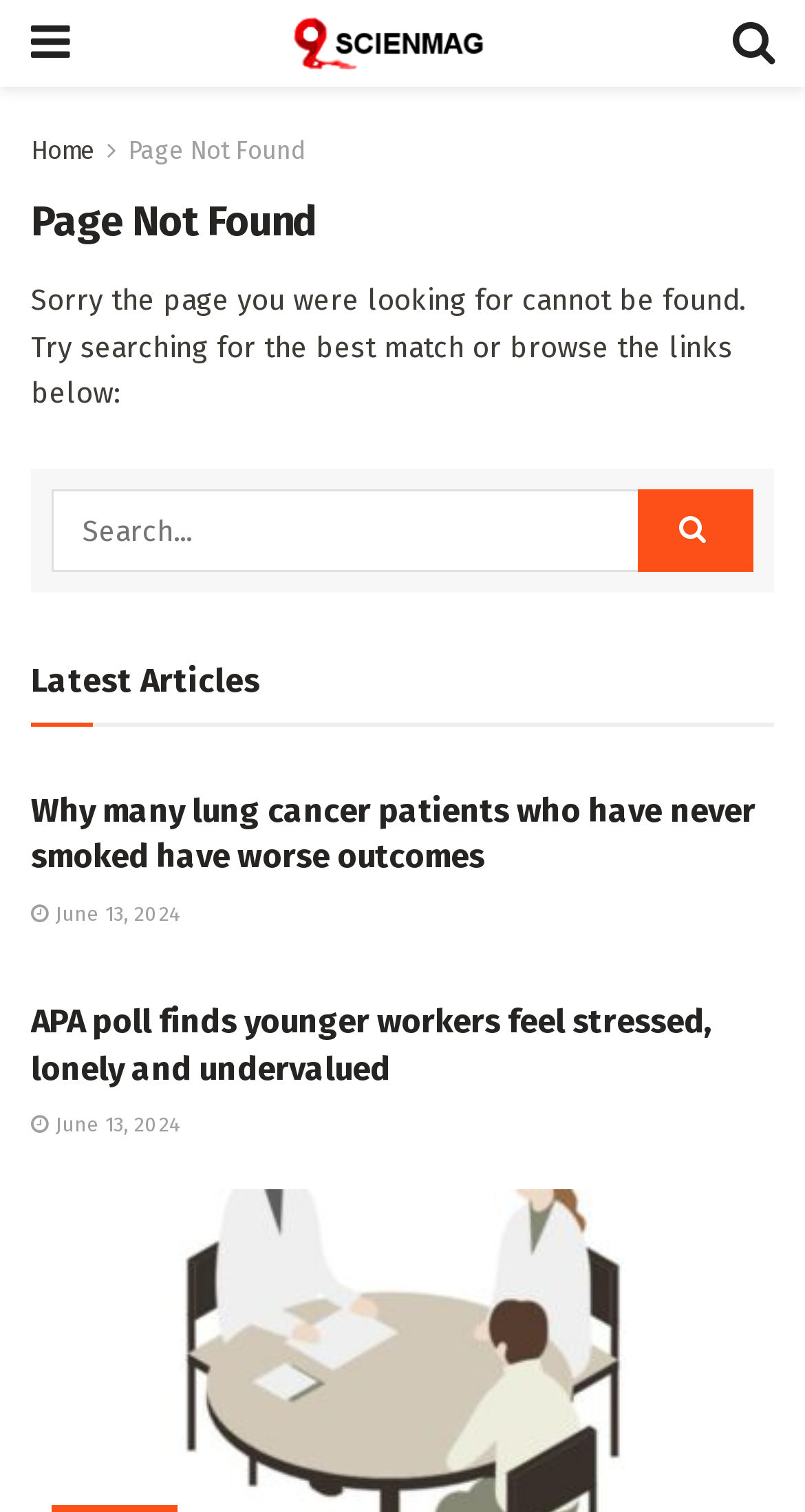Determine the bounding box coordinates of the clickable element to complete this instruction: "Search for a topic". Provide the coordinates in the format of four float numbers between 0 and 1, [left, top, right, bottom].

[0.064, 0.324, 0.936, 0.378]